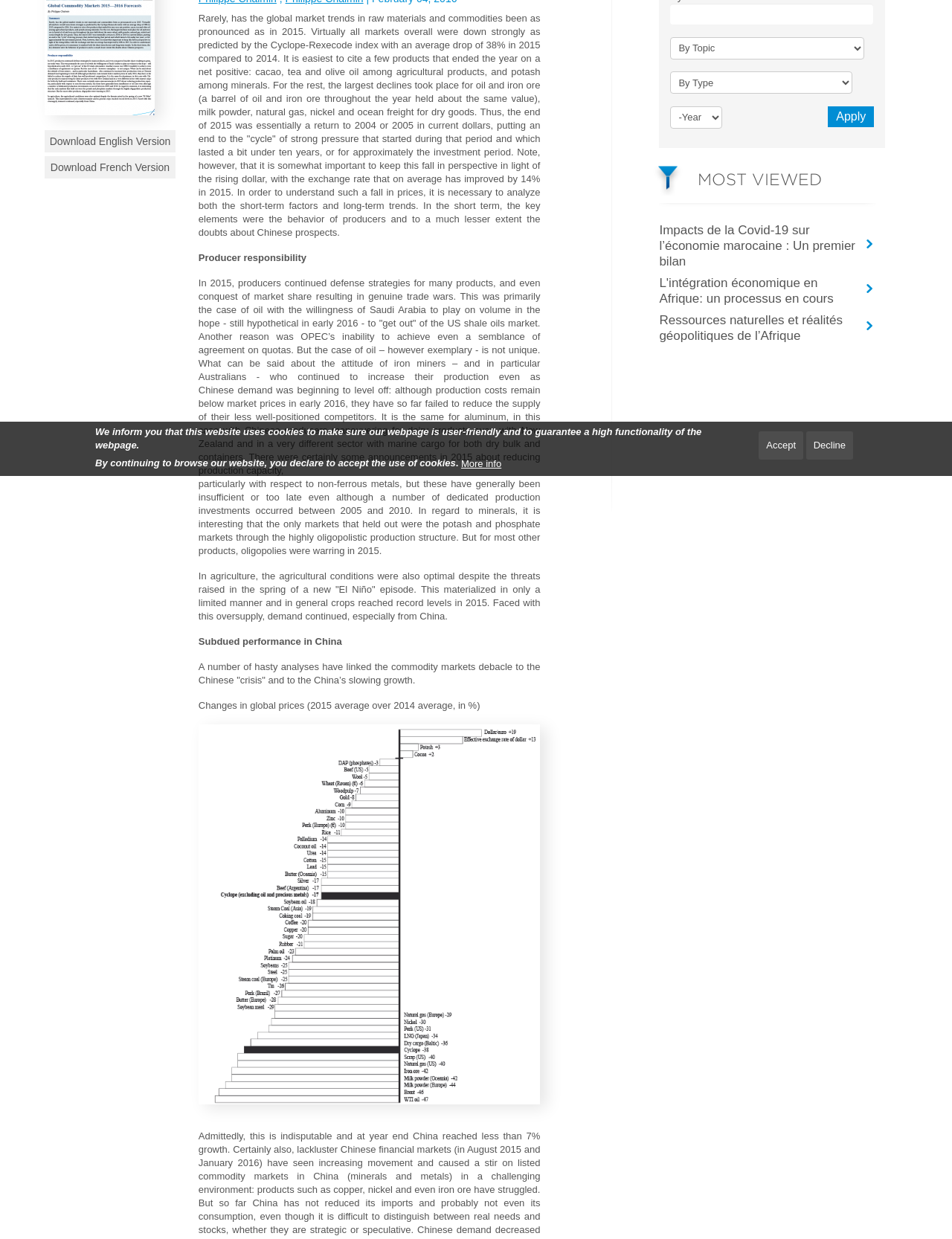Using the webpage screenshot, find the UI element described by value="Apply". Provide the bounding box coordinates in the format (top-left x, top-left y, bottom-right x, bottom-right y), ensuring all values are floating point numbers between 0 and 1.

[0.87, 0.086, 0.918, 0.102]